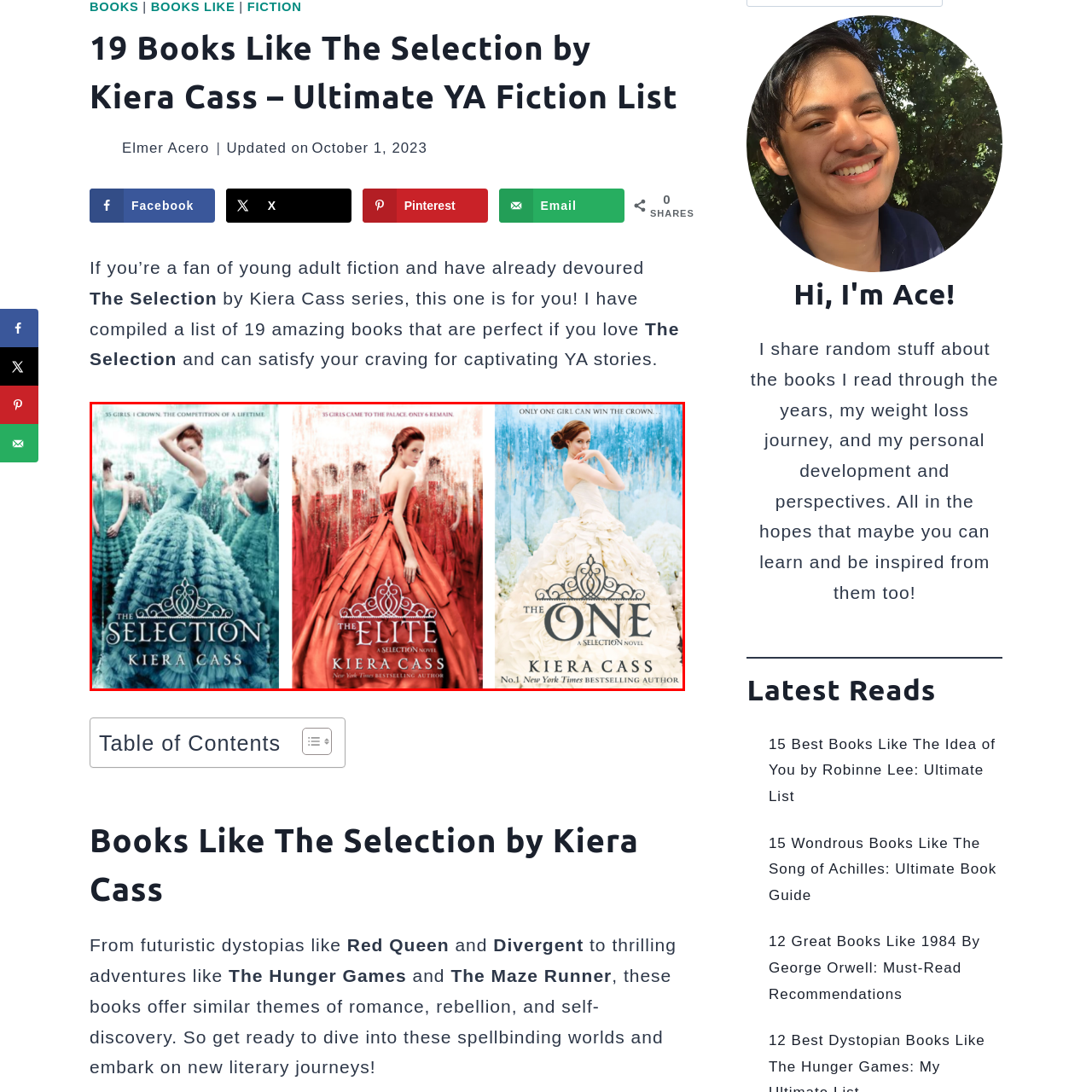Observe the image inside the red bounding box and respond to the question with a single word or phrase:
What is the color of the gown on the left cover?

Blue